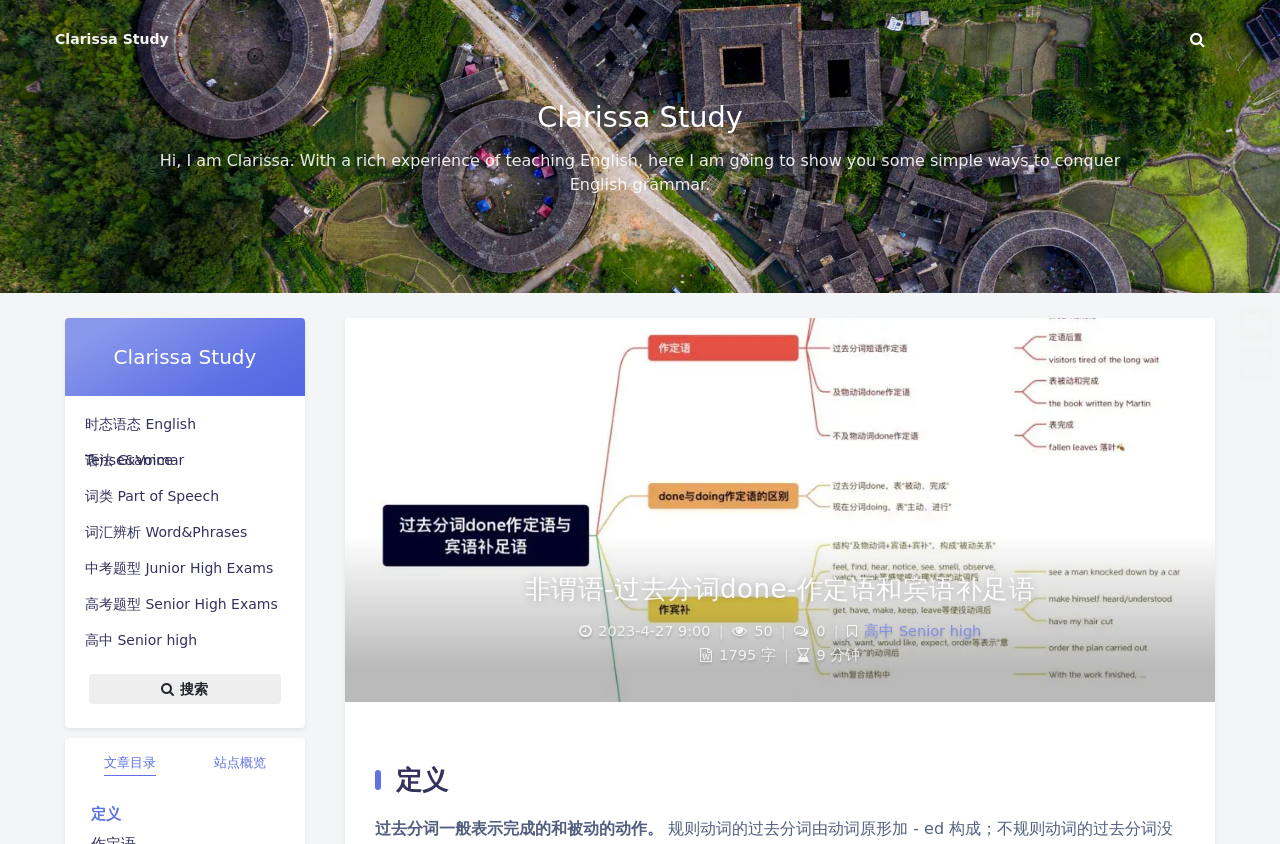Pinpoint the bounding box coordinates for the area that should be clicked to perform the following instruction: "Click on the 'Copy Link' button".

[0.966, 0.408, 0.997, 0.455]